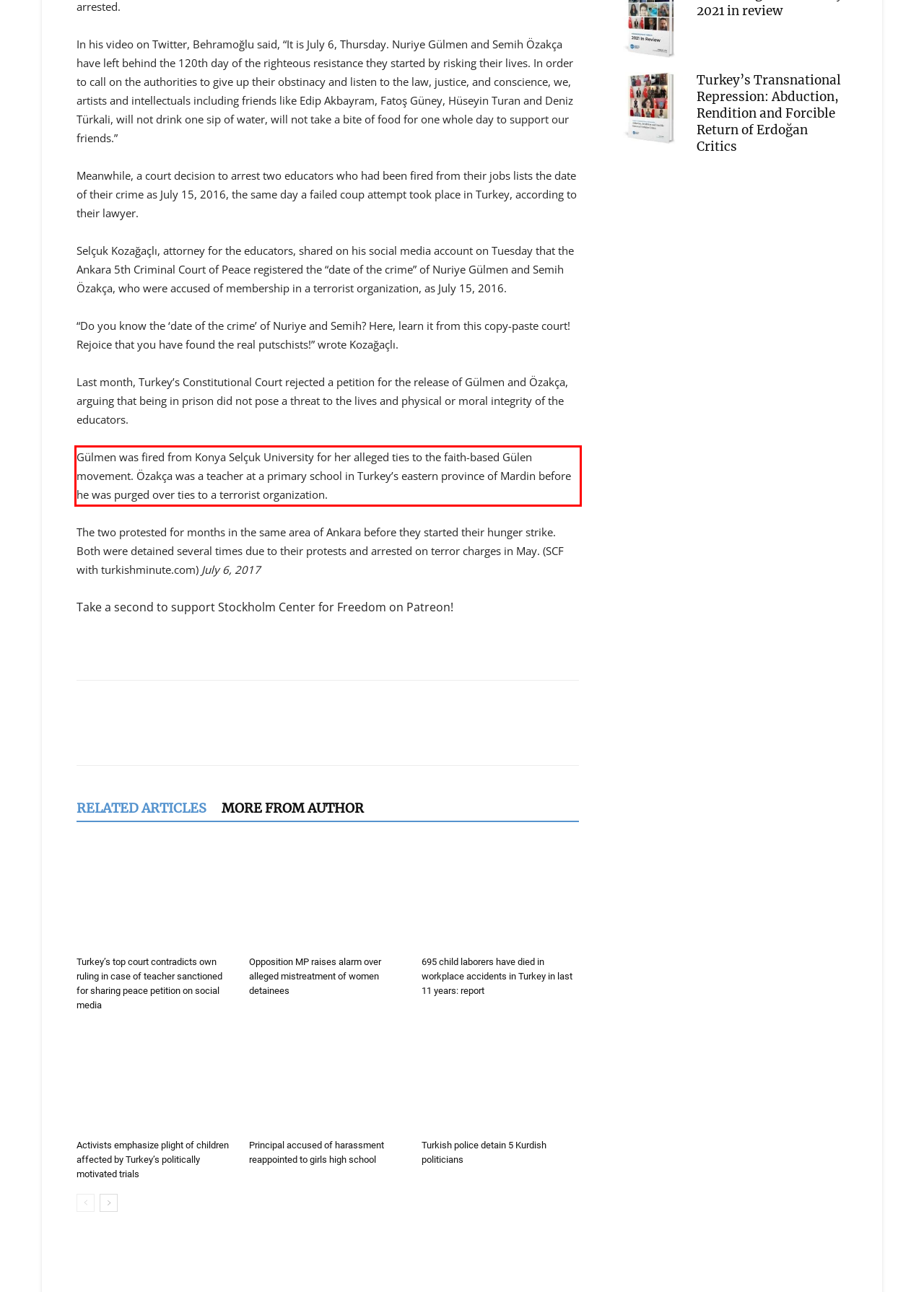Please use OCR to extract the text content from the red bounding box in the provided webpage screenshot.

Gülmen was fired from Konya Selçuk University for her alleged ties to the faith-based Gülen movement. Özakça was a teacher at a primary school in Turkey’s eastern province of Mardin before he was purged over ties to a terrorist organization.